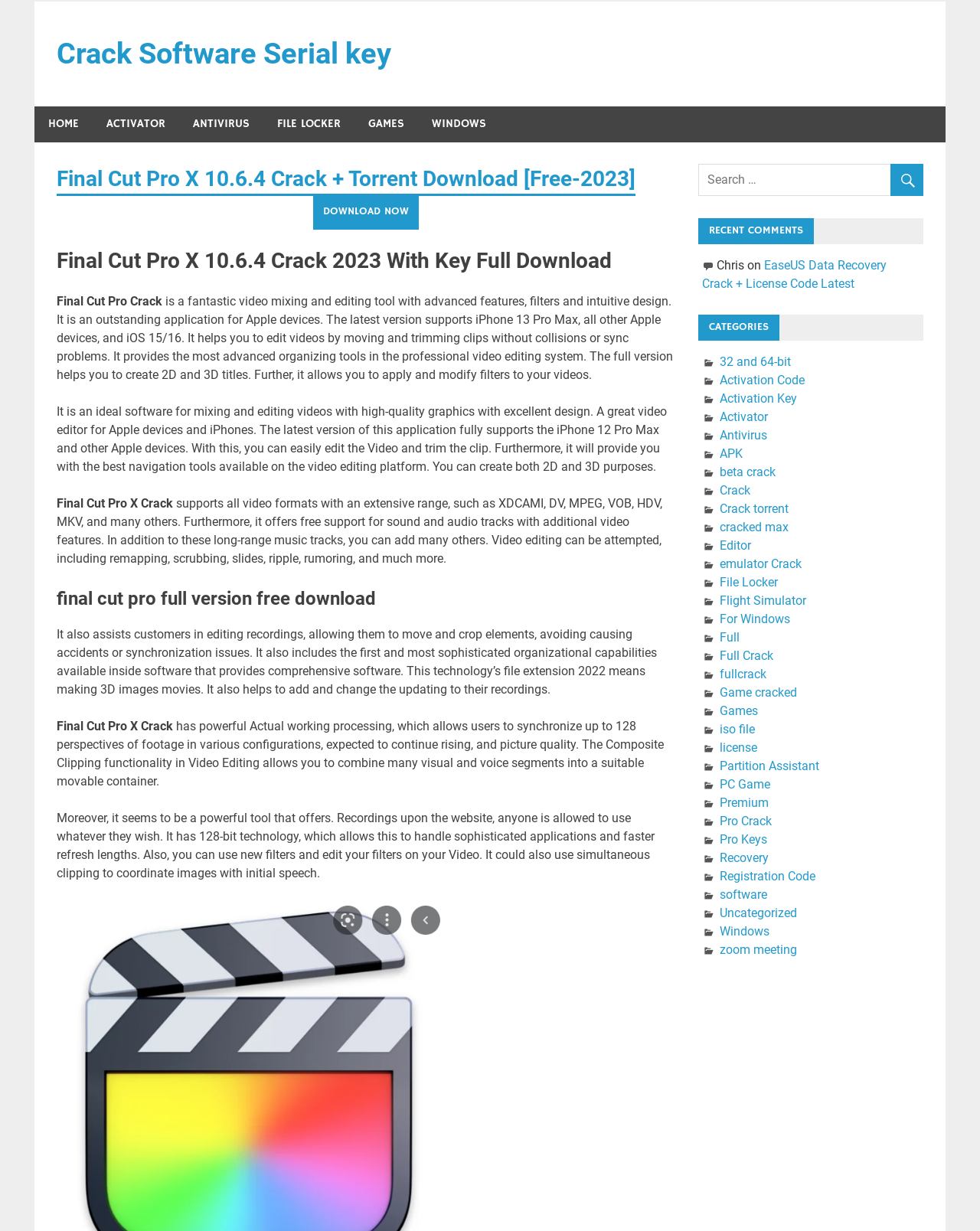Specify the bounding box coordinates of the region I need to click to perform the following instruction: "Contact Us". The coordinates must be four float numbers in the range of 0 to 1, i.e., [left, top, right, bottom].

None